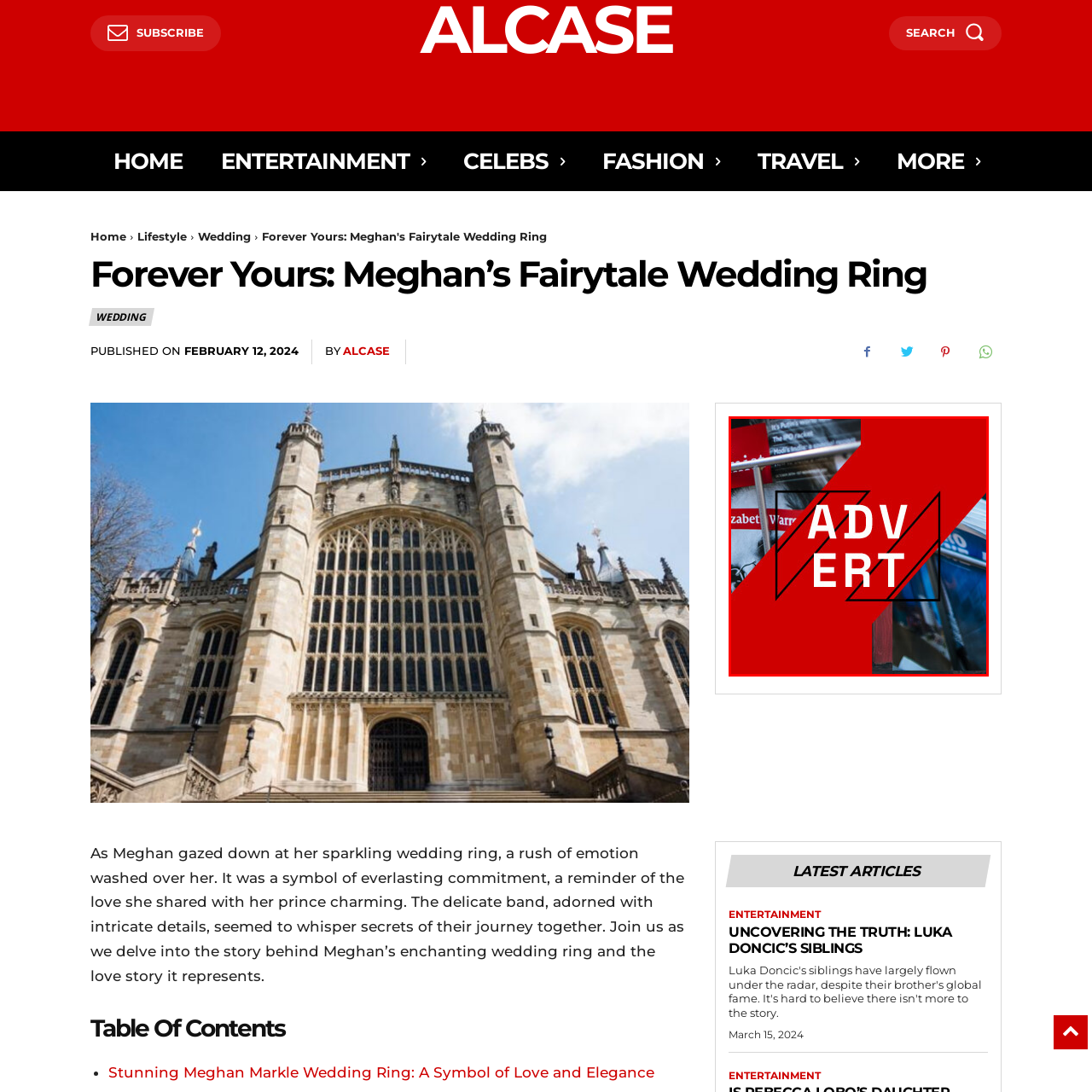What is the purpose of the content?  
Carefully review the image highlighted by the red outline and respond with a comprehensive answer based on the image's content.

The purpose of the content is promotional because the caption mentions that the term 'ADVERT' is prominently displayed in large, stylized letters, emphasizing the promotional nature of the content, and the overall design is meant to capture attention and communicate the essence of marketing and media.